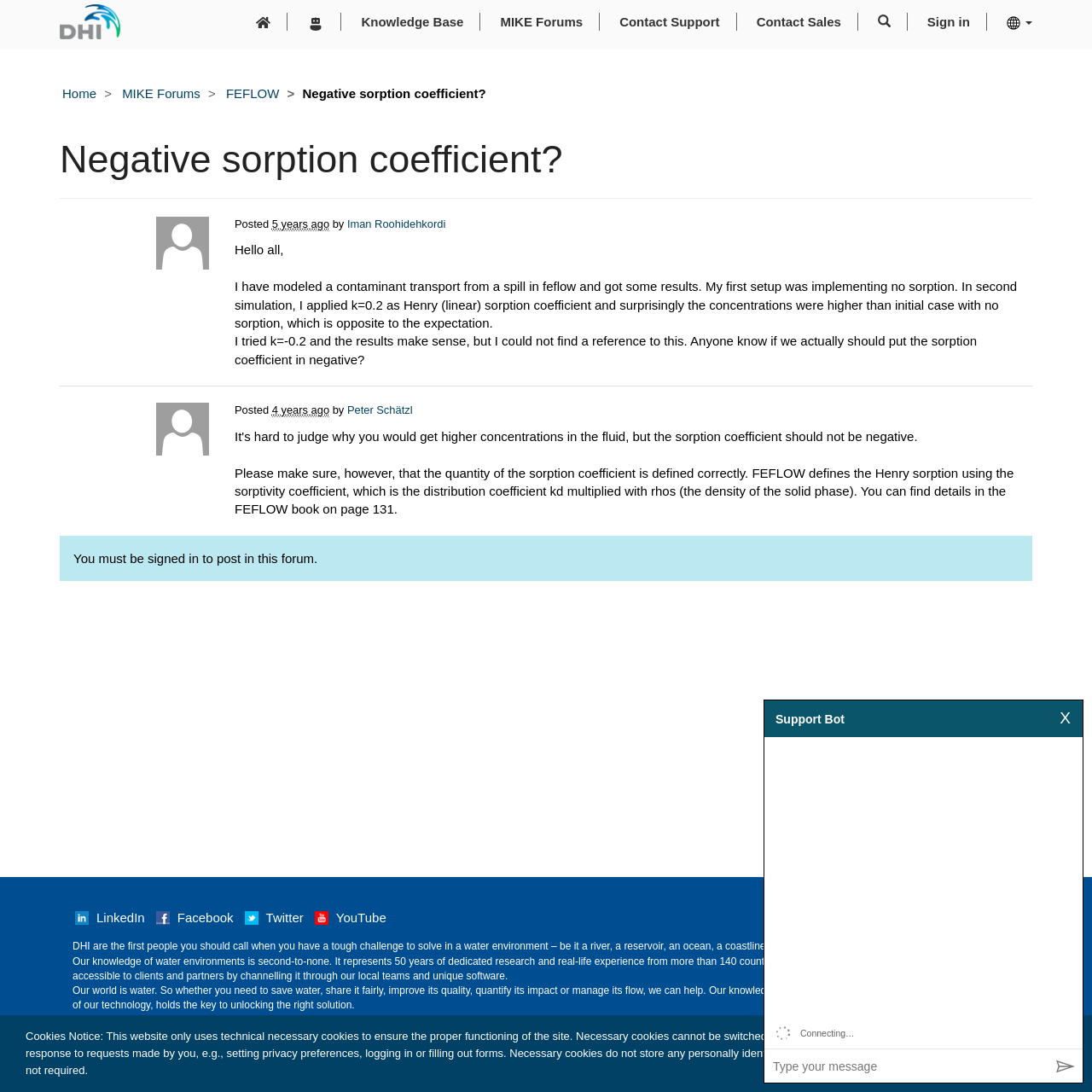Find the UI element described as: "Terms of use" and predict its bounding box coordinates. Ensure the coordinates are four float numbers between 0 and 1, [left, top, right, bottom].

[0.305, 0.955, 0.379, 0.967]